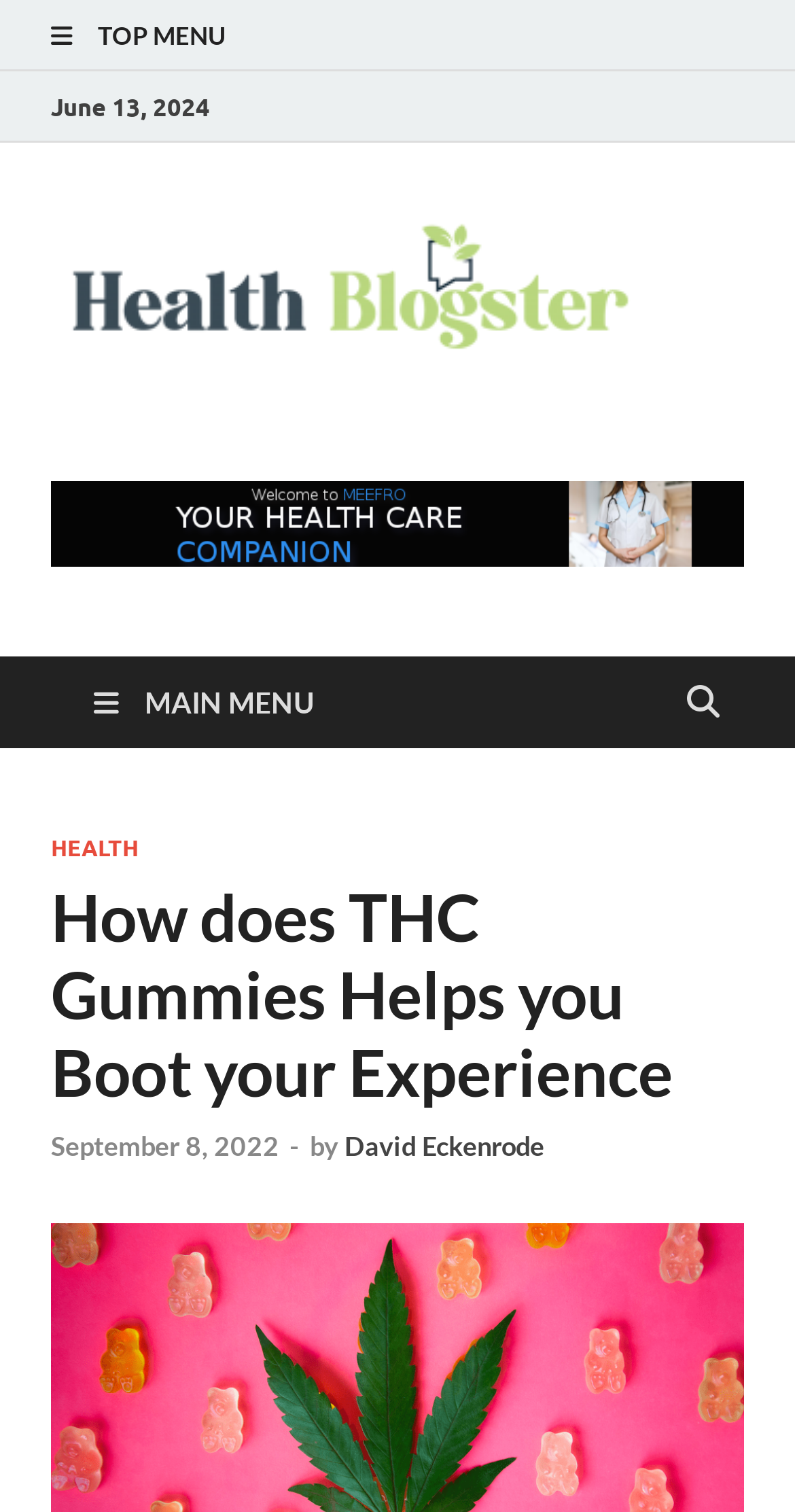Carefully observe the image and respond to the question with a detailed answer:
What is the type of the image at the top of the webpage?

I inferred that the image at the top of the webpage is a logo because it is located next to the website name 'Health Blogster' and it is a common design pattern for websites to have their logo at the top.